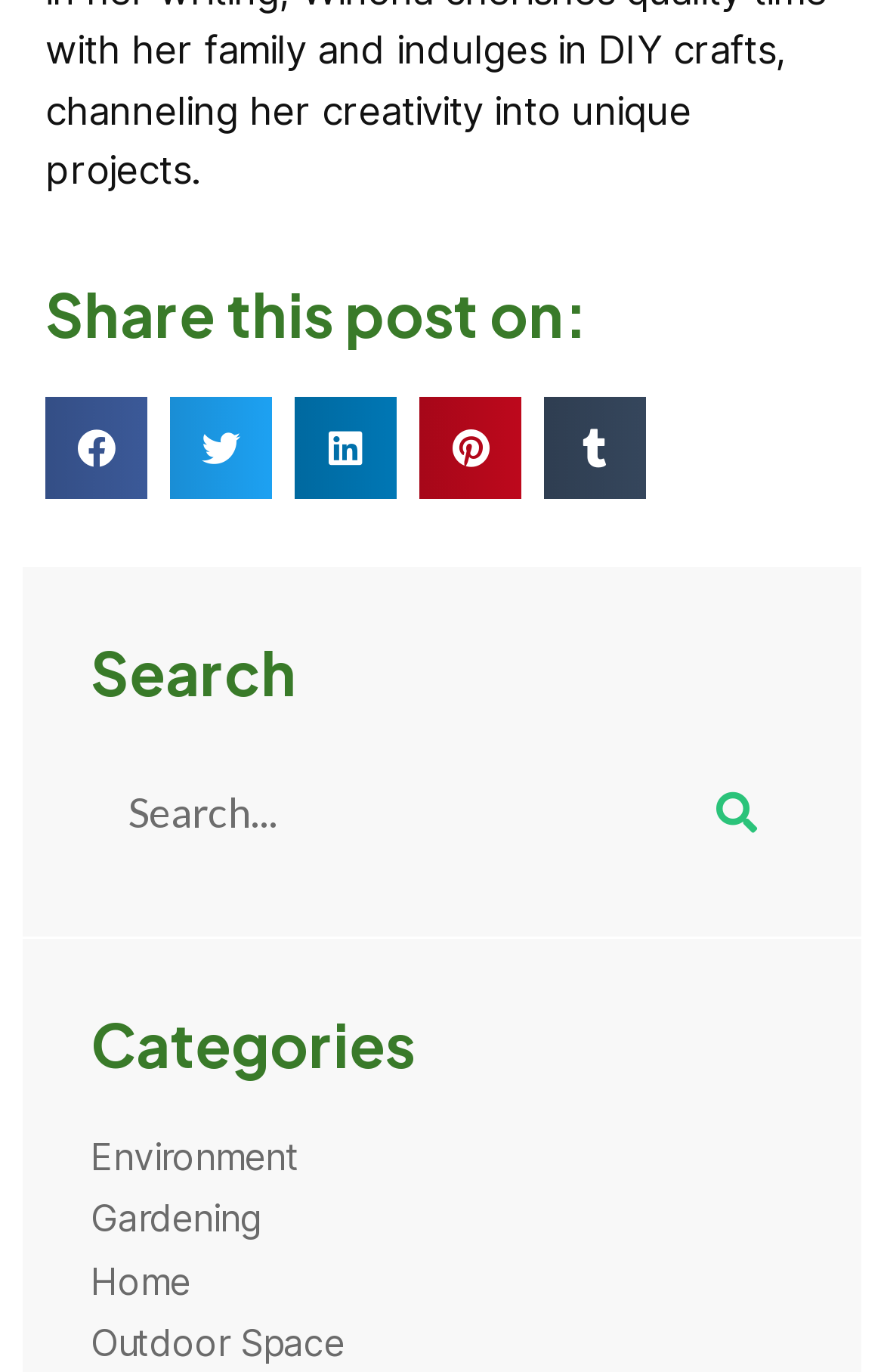Using details from the image, please answer the following question comprehensively:
What categories are available on the website?

The website has a section dedicated to categories, which includes links to 'Environment', 'Gardening', 'Home', and 'Outdoor Space', allowing users to browse content related to these topics.